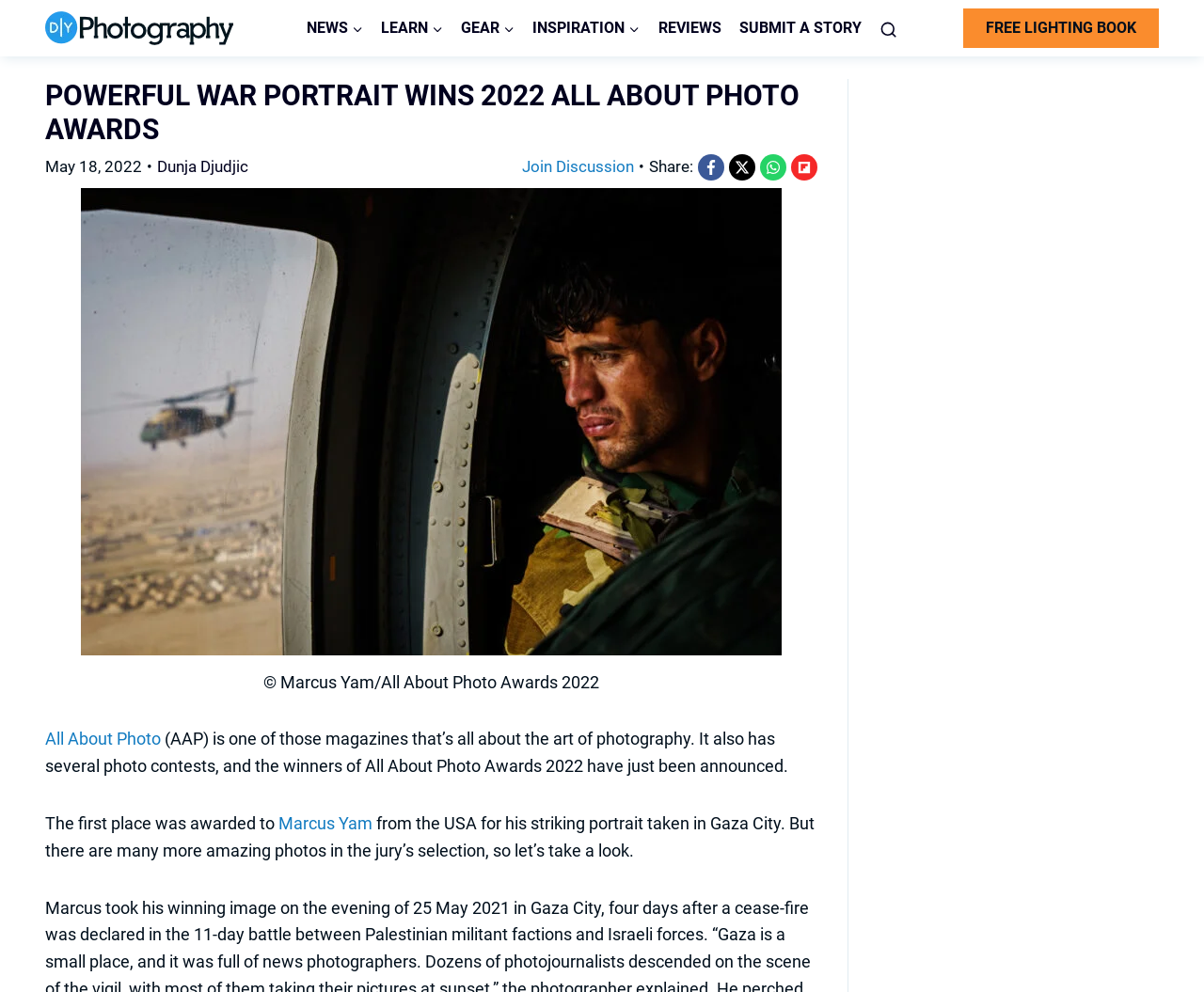What is the name of the winner?
Using the information presented in the image, please offer a detailed response to the question.

I found the answer by looking at the text that announces the winner, which says 'The first place was awarded to Marcus Yam from the USA'.